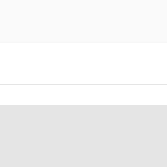What is the company involved in the major contract?
Look at the image and answer the question using a single word or phrase.

MTU Aero Engines